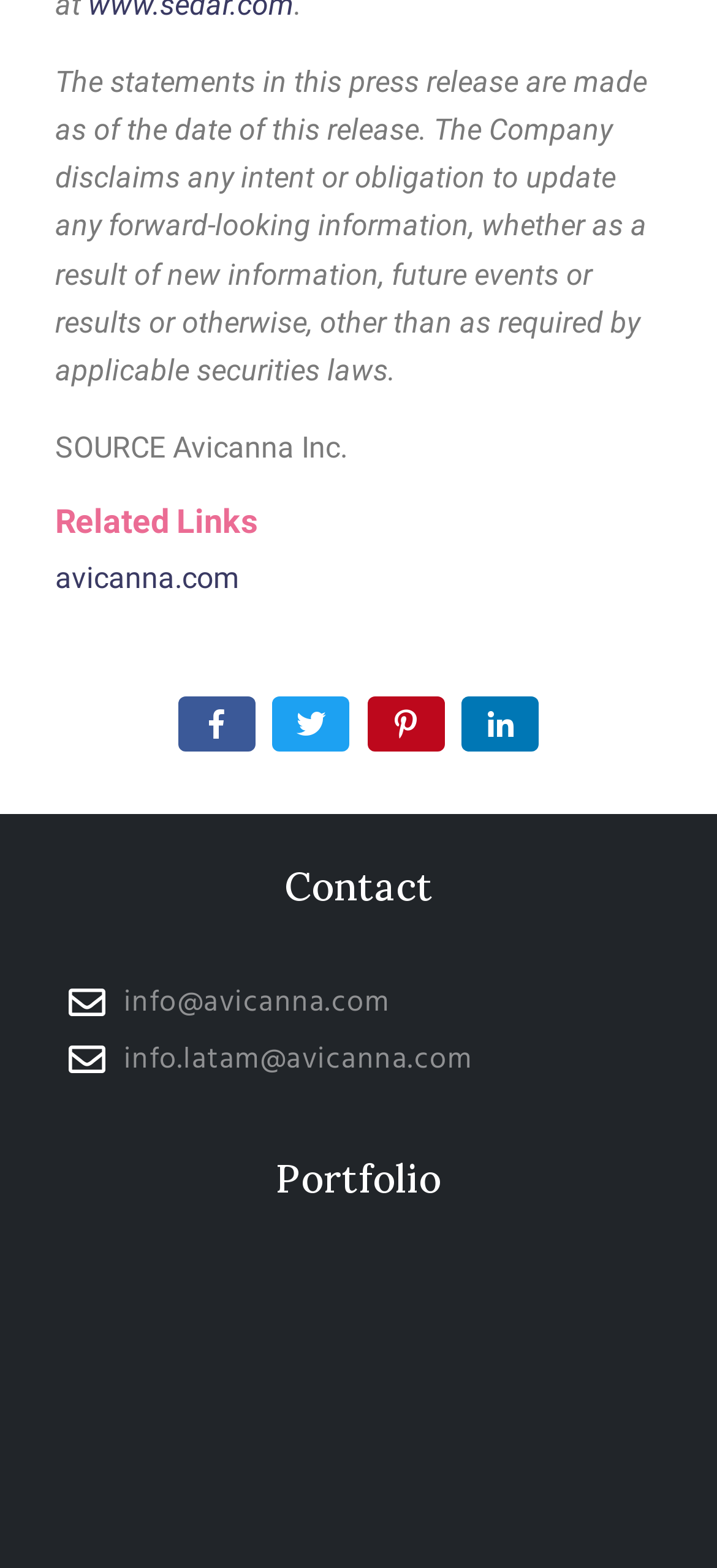Given the element description: "info@avicanna.com", predict the bounding box coordinates of this UI element. The coordinates must be four float numbers between 0 and 1, given as [left, top, right, bottom].

[0.096, 0.625, 0.904, 0.656]